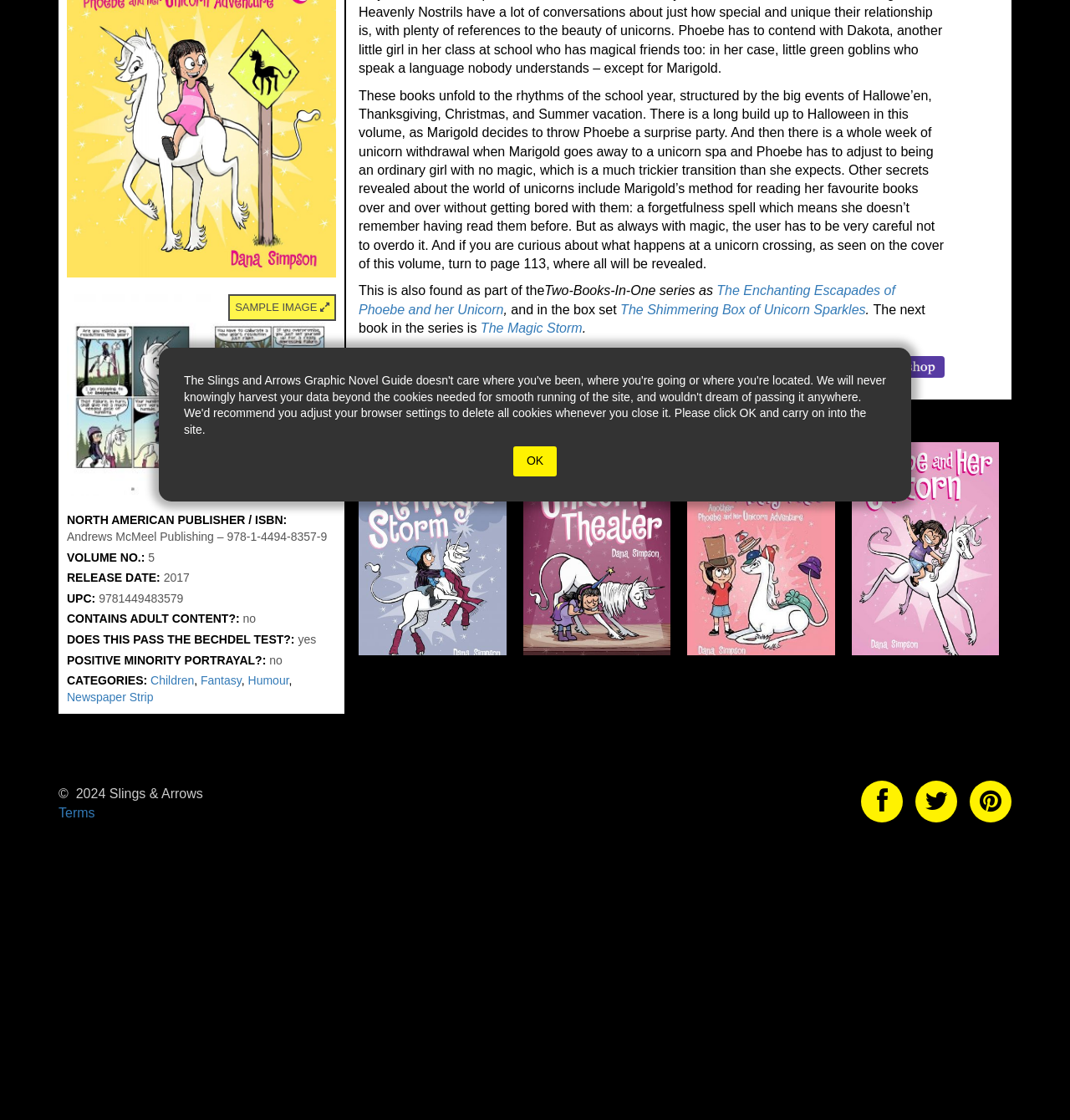Calculate the bounding box coordinates of the UI element given the description: "Phoebe and Her Unicorn".

[0.723, 0.672, 0.934, 0.862]